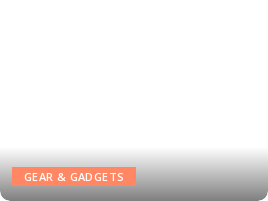What type of design does the overall aesthetic align with?
Please provide a comprehensive answer based on the details in the screenshot.

The caption states that the overall aesthetic aligns with contemporary web design, suggesting that the design is modern, up-to-date, and consistent with current web design trends and principles.